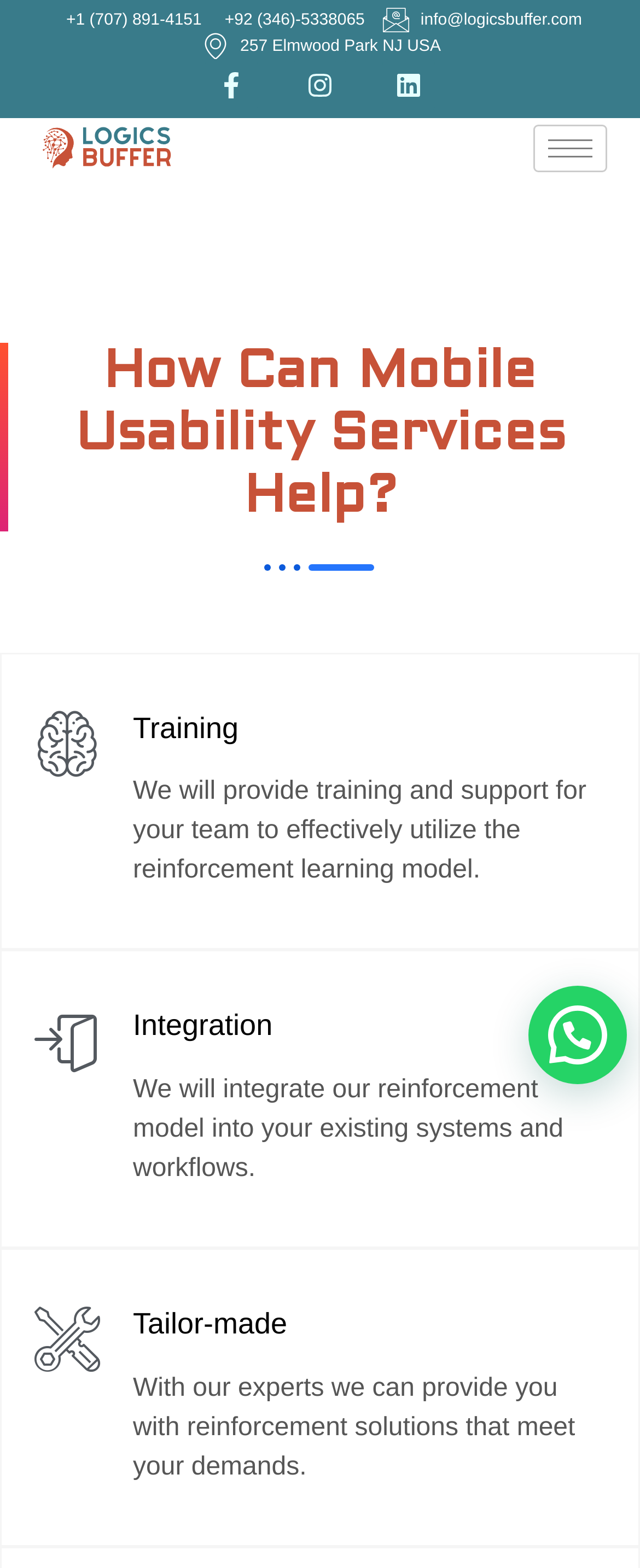Find the bounding box coordinates for the UI element whose description is: "Linkedin". The coordinates should be four float numbers between 0 and 1, in the format [left, top, right, bottom].

[0.569, 0.038, 0.651, 0.071]